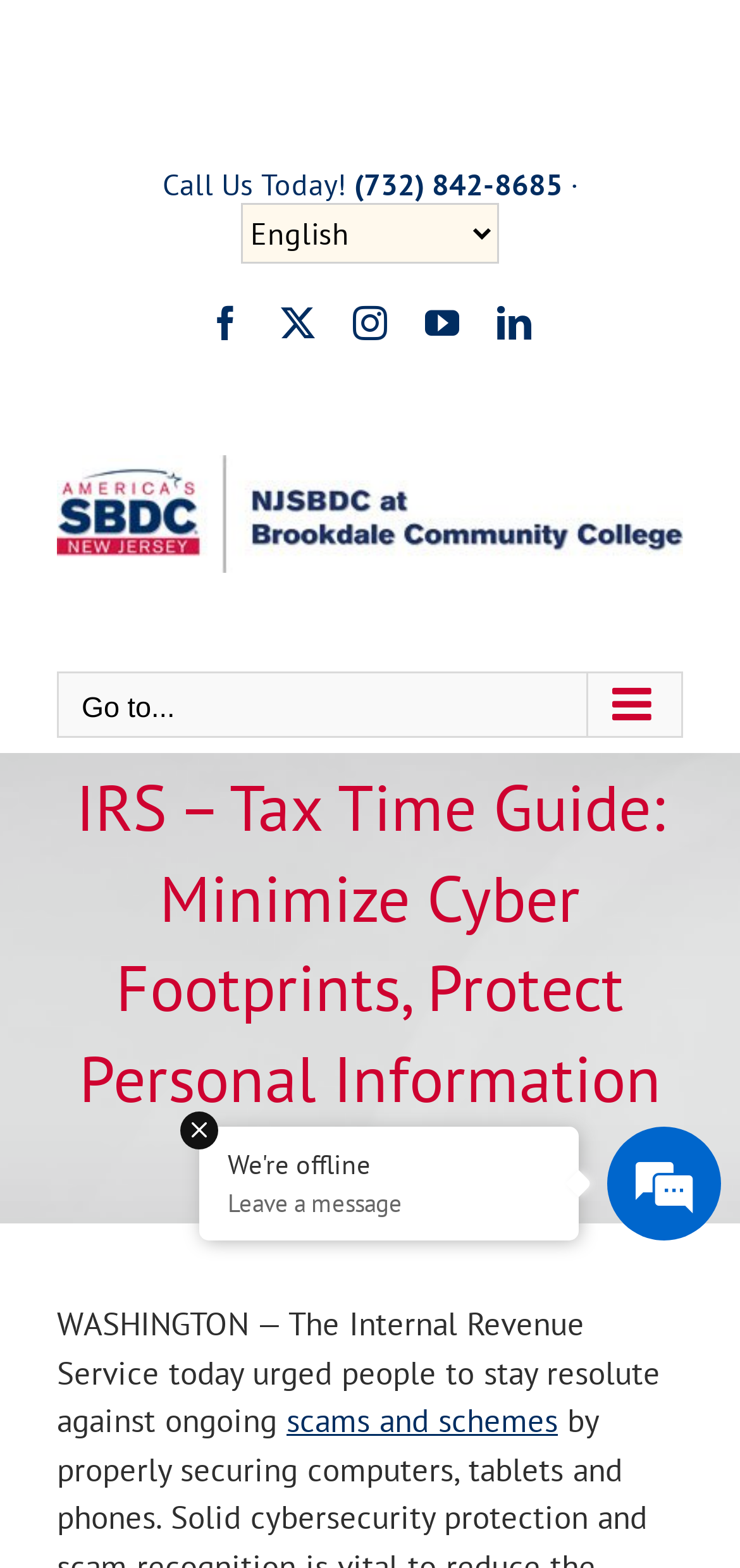What is the logo on the top right corner?
Could you answer the question in a detailed manner, providing as much information as possible?

I looked at the top right corner of the webpage and saw an image with a logo. The logo is for the NJ Small Business Development Center at Brookdale Community College.